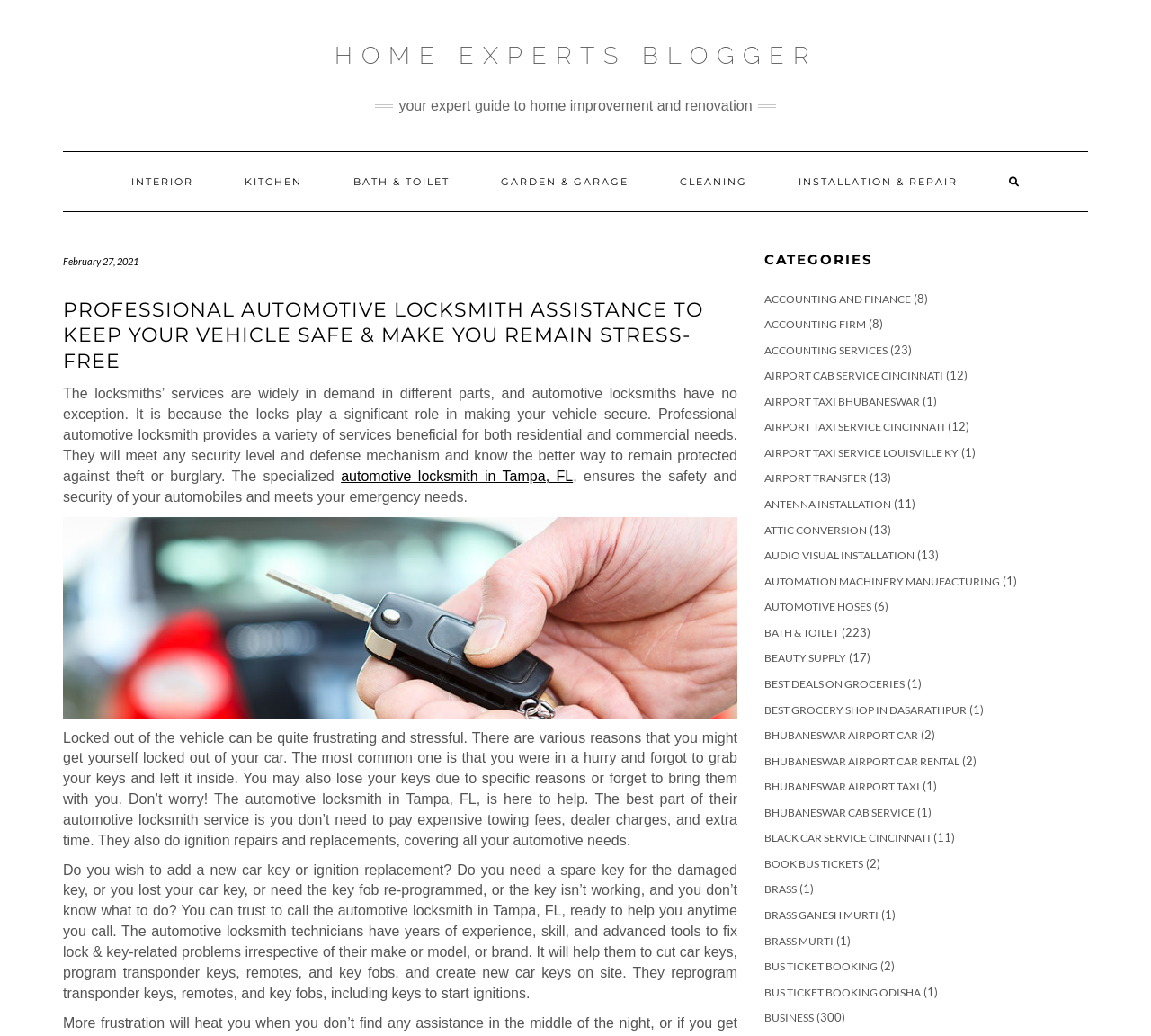Locate the bounding box coordinates of the clickable region to complete the following instruction: "Navigate to INSTALLATION & REPAIR."

[0.672, 0.147, 0.853, 0.204]